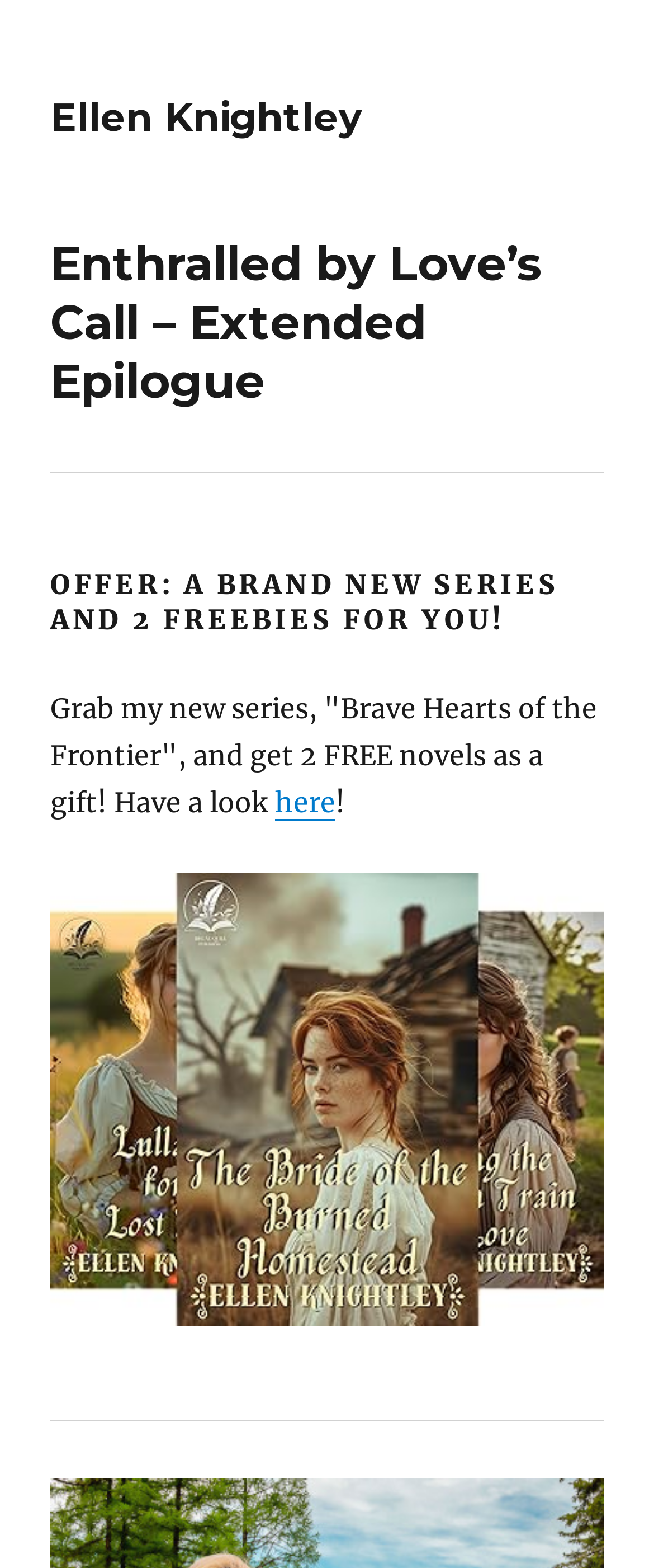Please find the bounding box coordinates (top-left x, top-left y, bottom-right x, bottom-right y) in the screenshot for the UI element described as follows: Ellen Knightley

[0.077, 0.06, 0.554, 0.09]